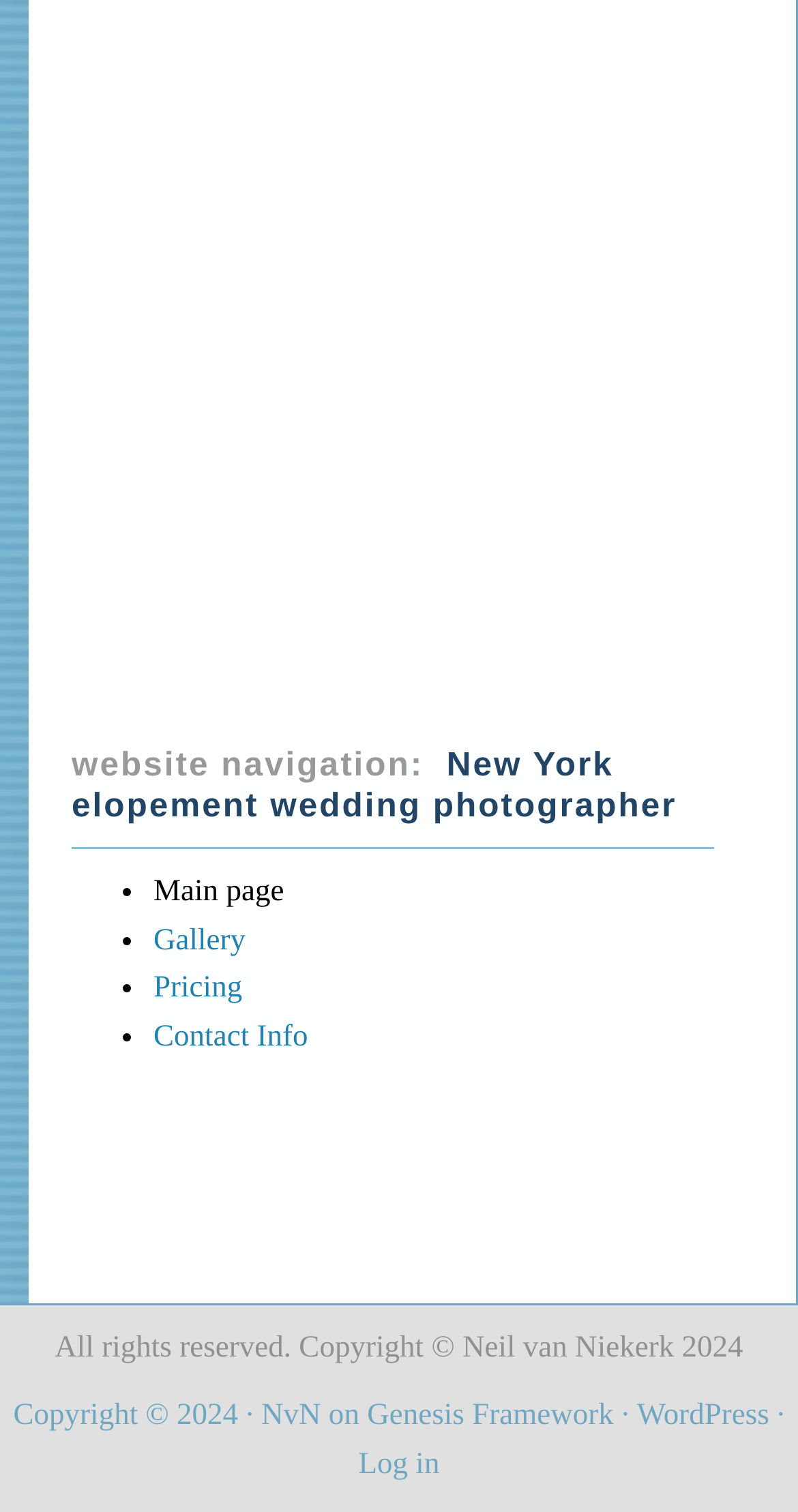Find the bounding box coordinates for the HTML element specified by: "Pricing".

[0.192, 0.643, 0.304, 0.665]